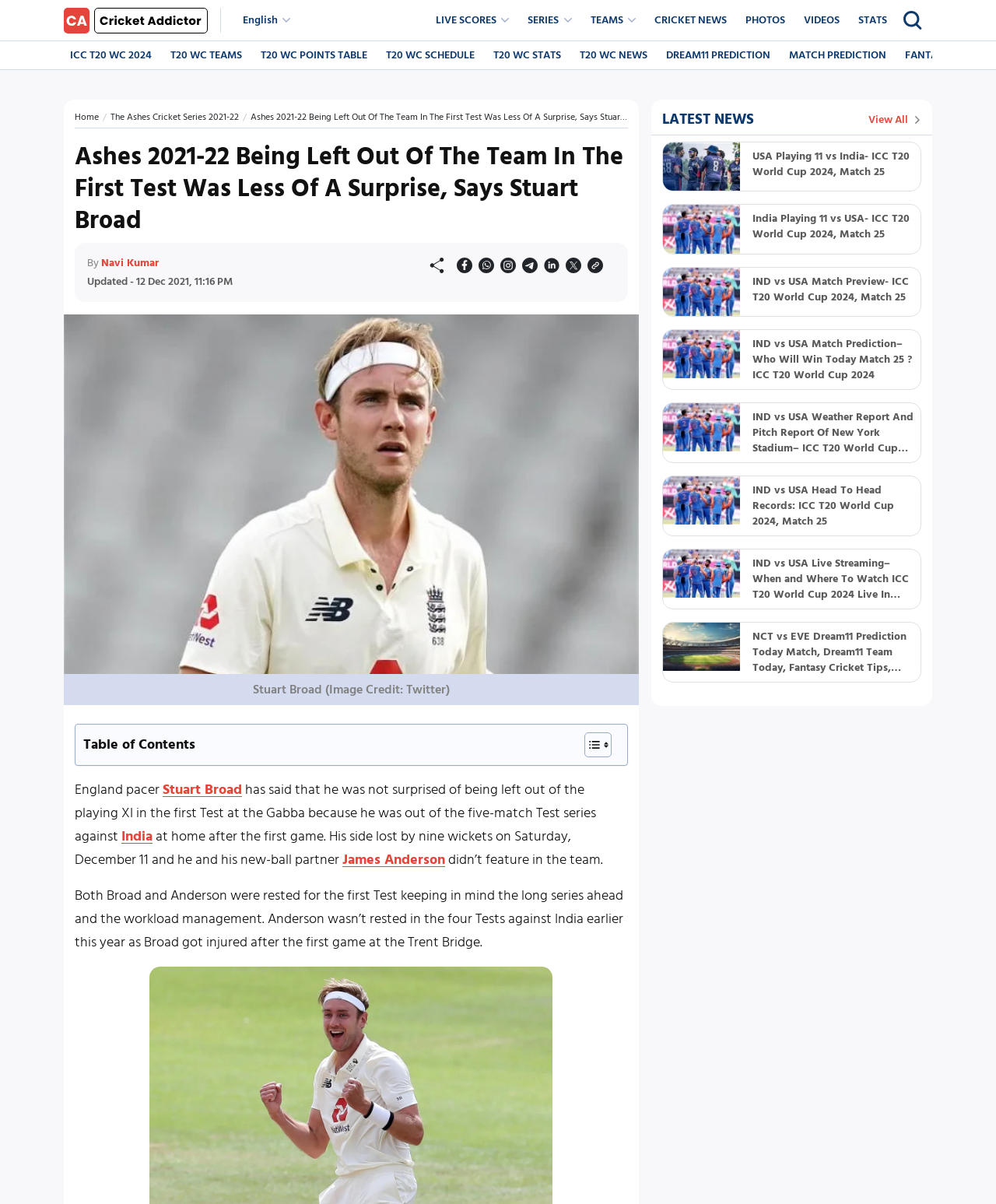Identify the bounding box coordinates for the region to click in order to carry out this instruction: "Read the article about Stuart Broad". Provide the coordinates using four float numbers between 0 and 1, formatted as [left, top, right, bottom].

[0.252, 0.091, 0.652, 0.103]